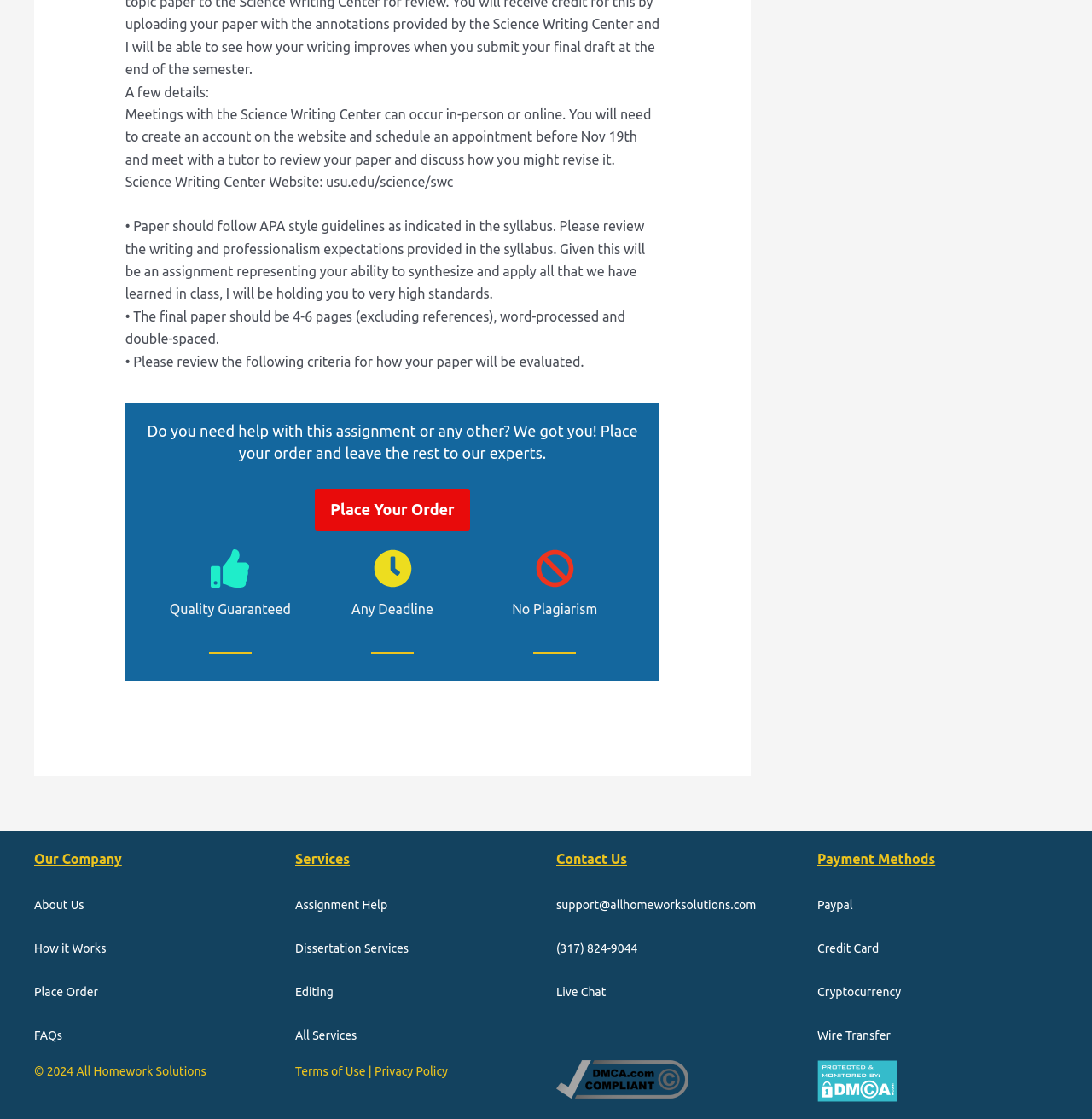What is the purpose of the Science Writing Center?
Please respond to the question with a detailed and thorough explanation.

Based on the text 'Meetings with the Science Writing Center can occur in-person or online. You will need to create an account on the website and schedule an appointment before Nov 19th and meet with a tutor to review your paper and discuss how you might revise it.', it can be inferred that the purpose of the Science Writing Center is to review papers and discuss revision.